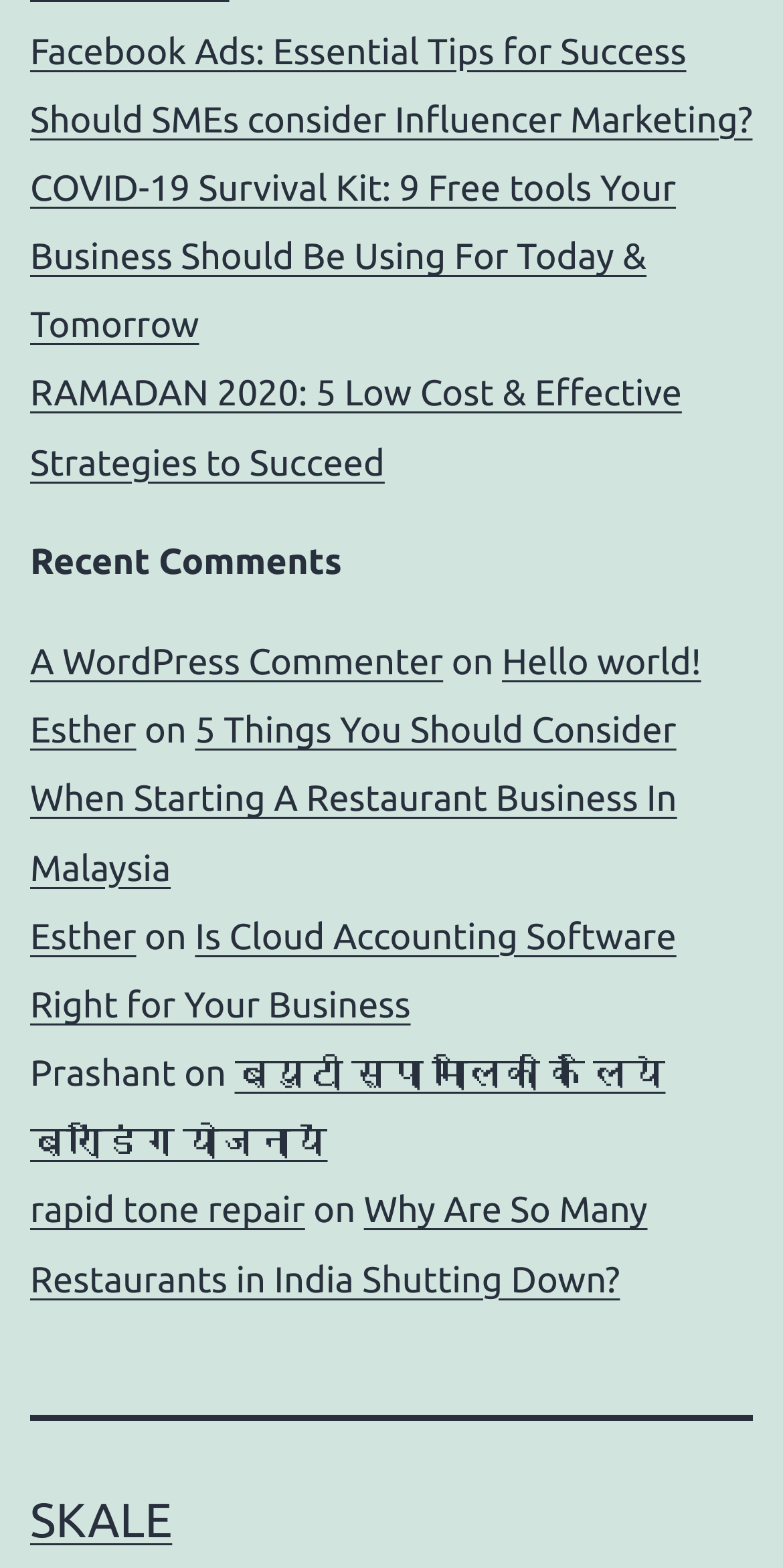For the given element description Should SMEs consider Influencer Marketing?, determine the bounding box coordinates of the UI element. The coordinates should follow the format (top-left x, top-left y, bottom-right x, bottom-right y) and be within the range of 0 to 1.

[0.038, 0.064, 0.961, 0.089]